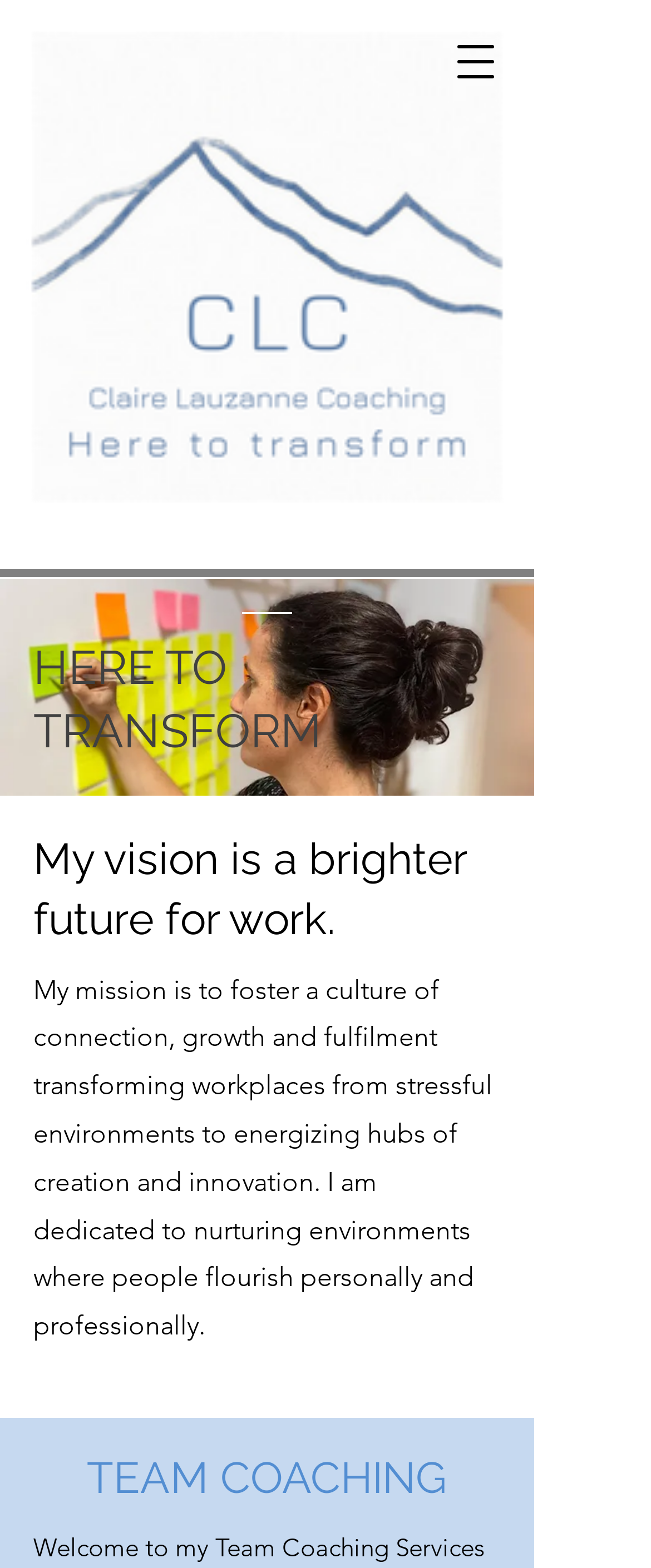What is the logo of the webpage?
Based on the screenshot, provide your answer in one word or phrase.

C. Lauzanne Coaching